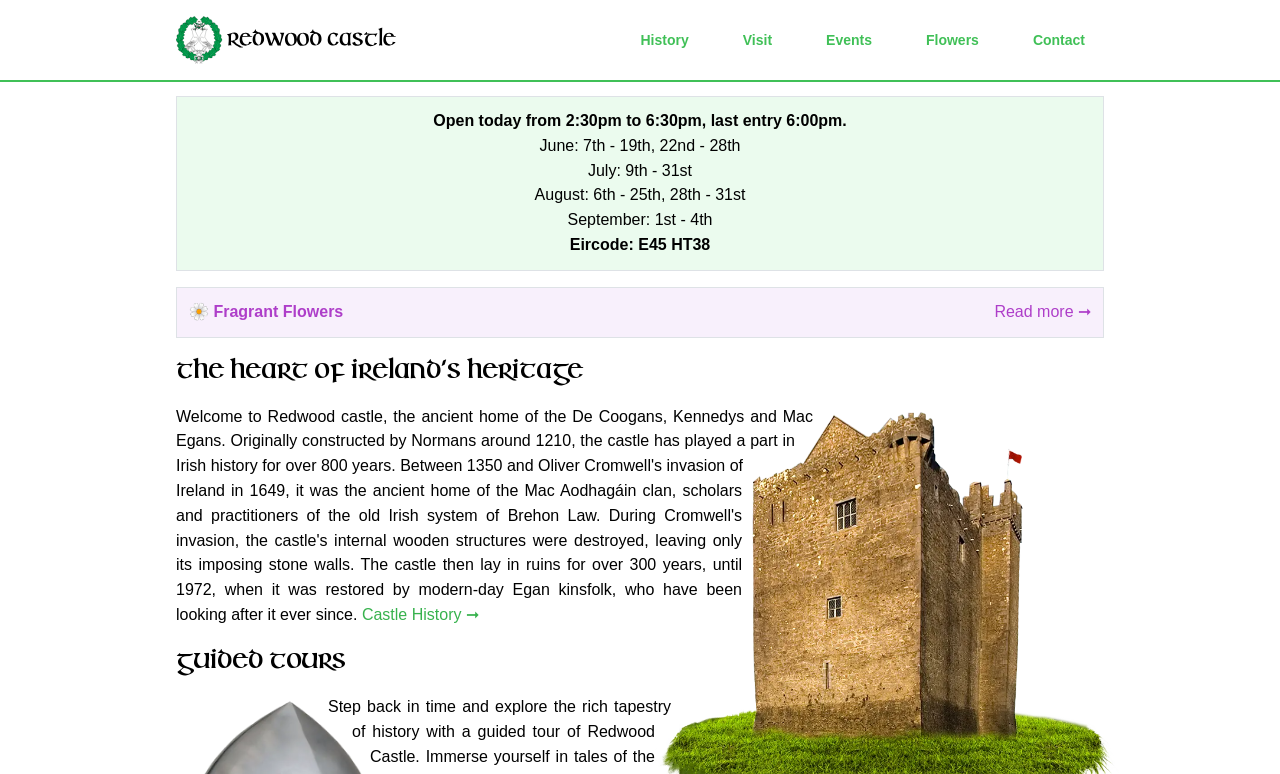Give a complete and precise description of the webpage's appearance.

The webpage is about Redwood Castle, an historical attraction located in County Tipperary, Ireland. At the top left, there is a logo or image of Redwood Castle, accompanied by a link to the castle's main page. To the right of the logo, there are five navigation links: History, Visit, Events, Flowers, and Contact.

Below the navigation links, there is a section displaying the castle's opening hours and dates. The opening hours are listed as 2:30pm to 6:30pm, with last entry at 6:00pm. The dates are listed in a table format, with separate lines for June, July, August, and September.

To the right of the opening hours section, there is a smaller section with a heading "Fragrant Flowers" and an accompanying flower emoji. Below this section, there is a "Read more" link.

The main content of the webpage is divided into two sections. The top section has a heading "The heart of Ireland's heritage" and appears to be an introduction to the castle. The bottom section has a heading "Guided Tours" and likely provides information about guided tours available at the castle. There is also a link to "Castle History" at the bottom of the page.

Overall, the webpage provides essential information about Redwood Castle, including its opening hours, dates, and guided tours, as well as links to learn more about the castle's history and other related topics.